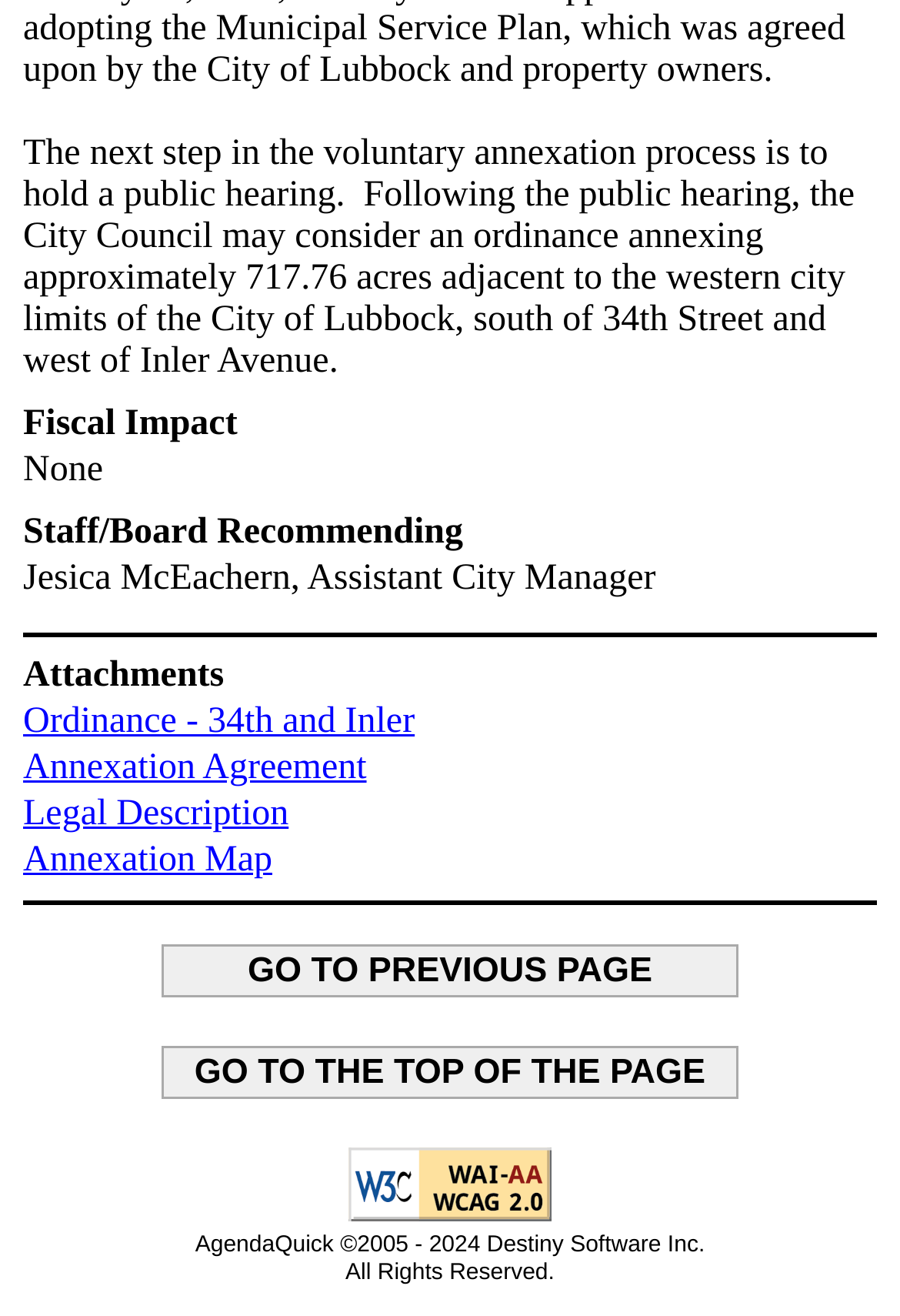What is the copyright information of the webpage?
Using the picture, provide a one-word or short phrase answer.

AgendaQuick ©2005 - 2024 Destiny Software Inc.